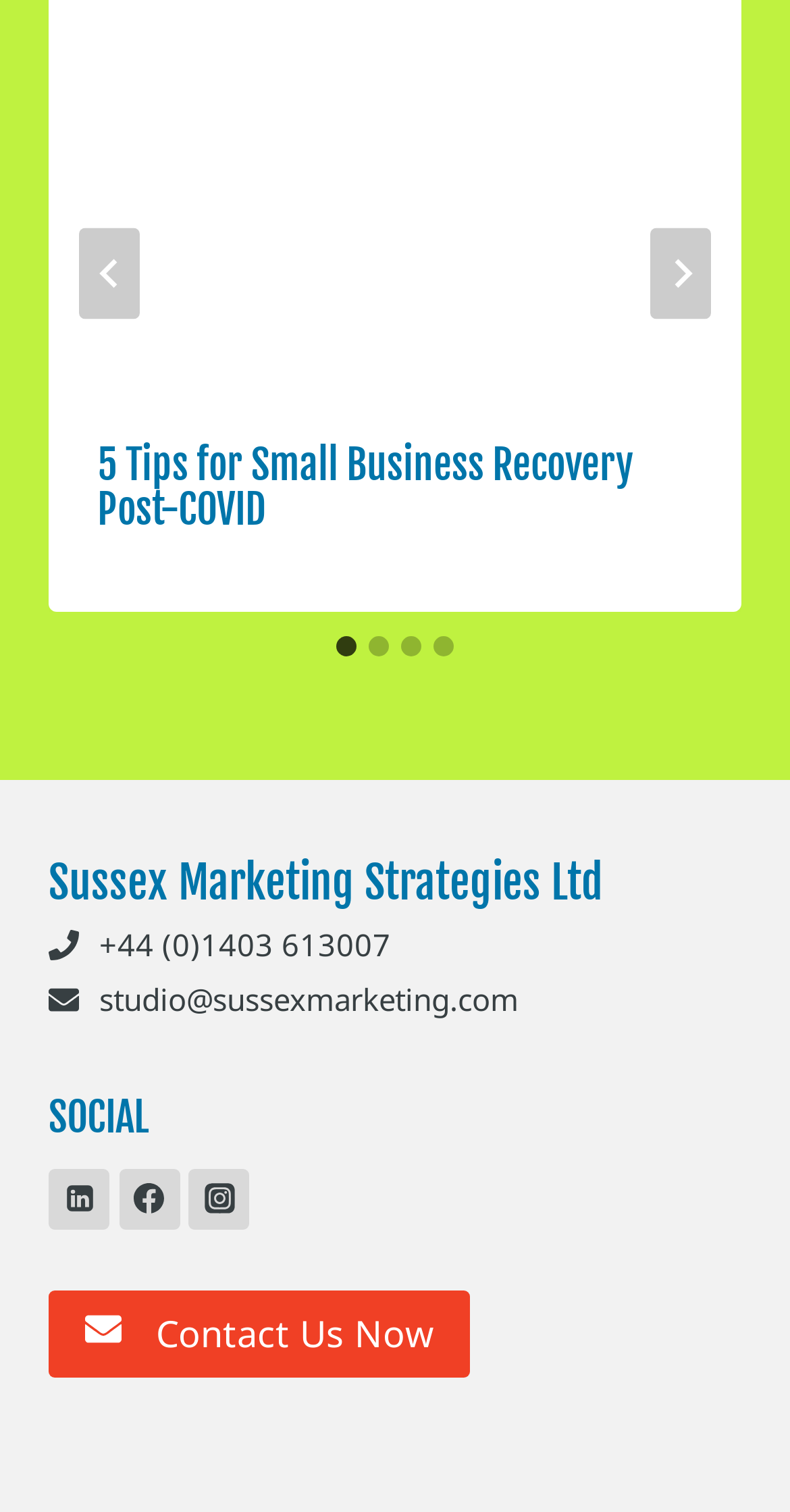Please find the bounding box coordinates of the element that you should click to achieve the following instruction: "Contact Us Now". The coordinates should be presented as four float numbers between 0 and 1: [left, top, right, bottom].

[0.062, 0.853, 0.595, 0.911]